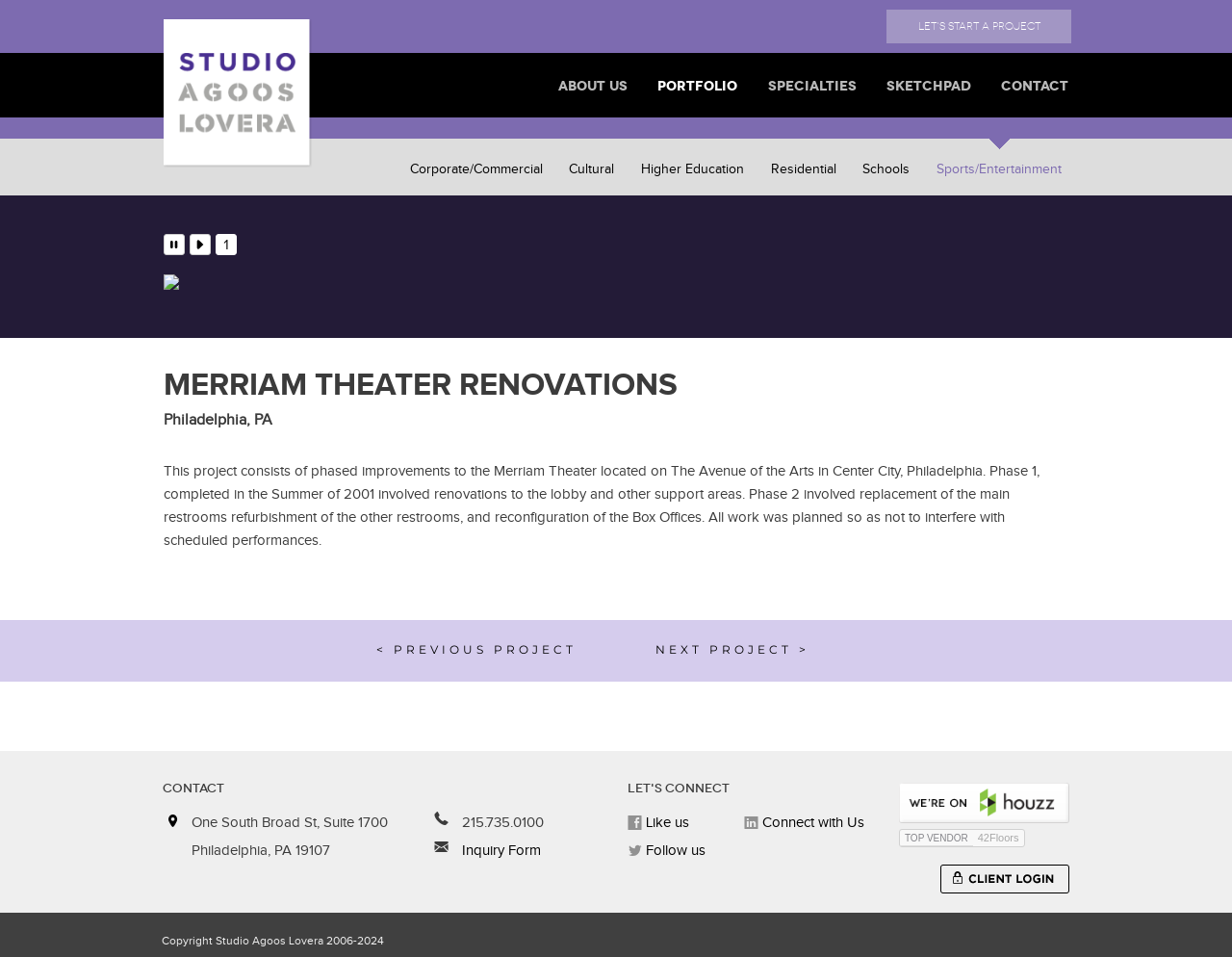Find and indicate the bounding box coordinates of the region you should select to follow the given instruction: "Click on Inquiry Form".

[0.372, 0.88, 0.439, 0.898]